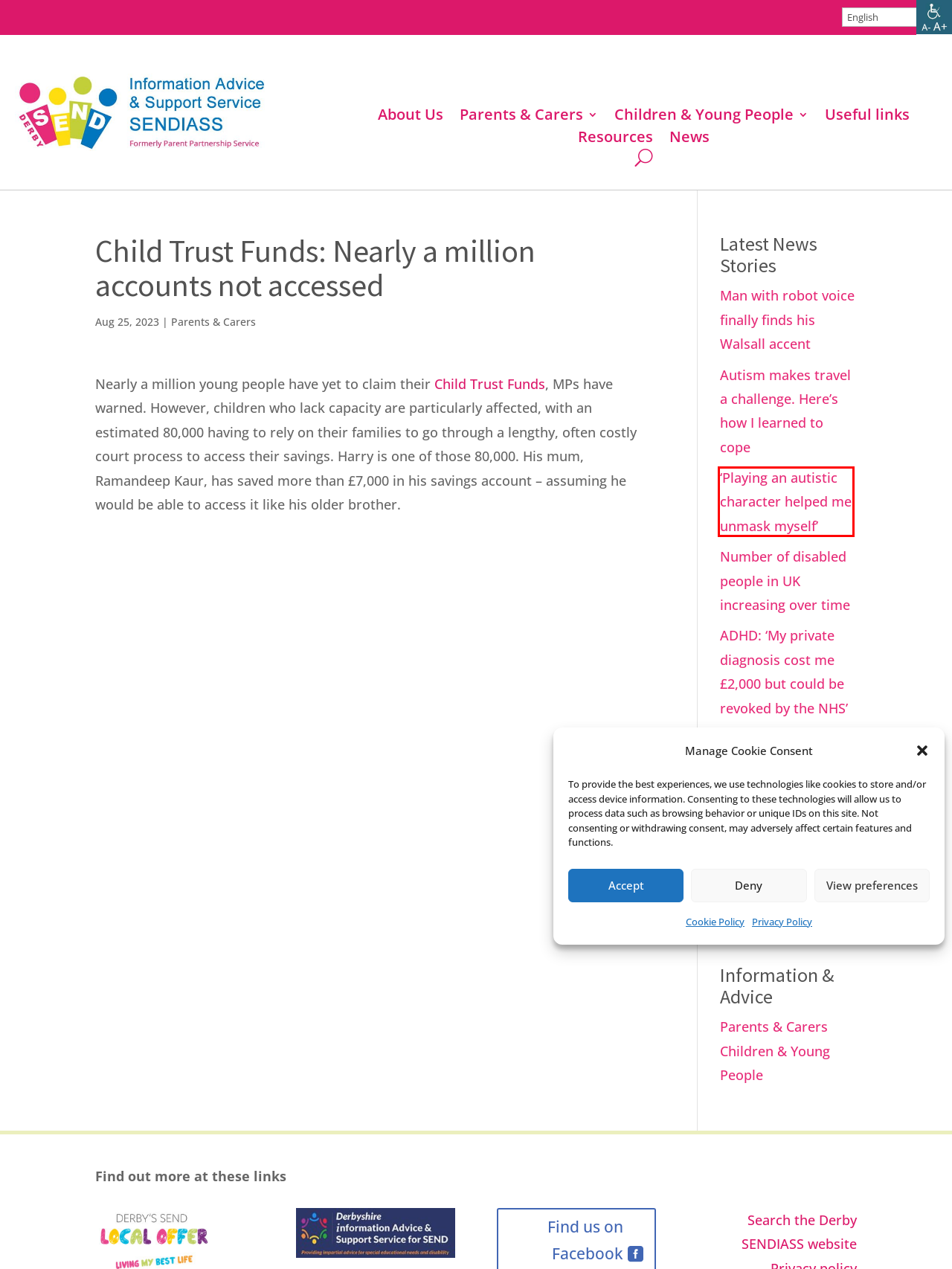Provided is a screenshot of a webpage with a red bounding box around an element. Select the most accurate webpage description for the page that appears after clicking the highlighted element. Here are the candidates:
A. Children & Young People | Derby SEND
B. WP Accessibility Helper - Wordpress accessibility plugin
C. Autism makes travel a challenge. Here’s how I learned to cope | Derby SEND
D. ADHD: ‘My private diagnosis cost me £2,000 but could be revoked by the NHS’ | Derby SEND
E. Number of disabled people in UK increasing over time | Derby SEND
F. Man with robot voice finally finds his Walsall accent | Derby SEND
G. Resources | Derby SEND
H. ‘Playing an autistic character helped me unmask myself’ | Derby SEND

H